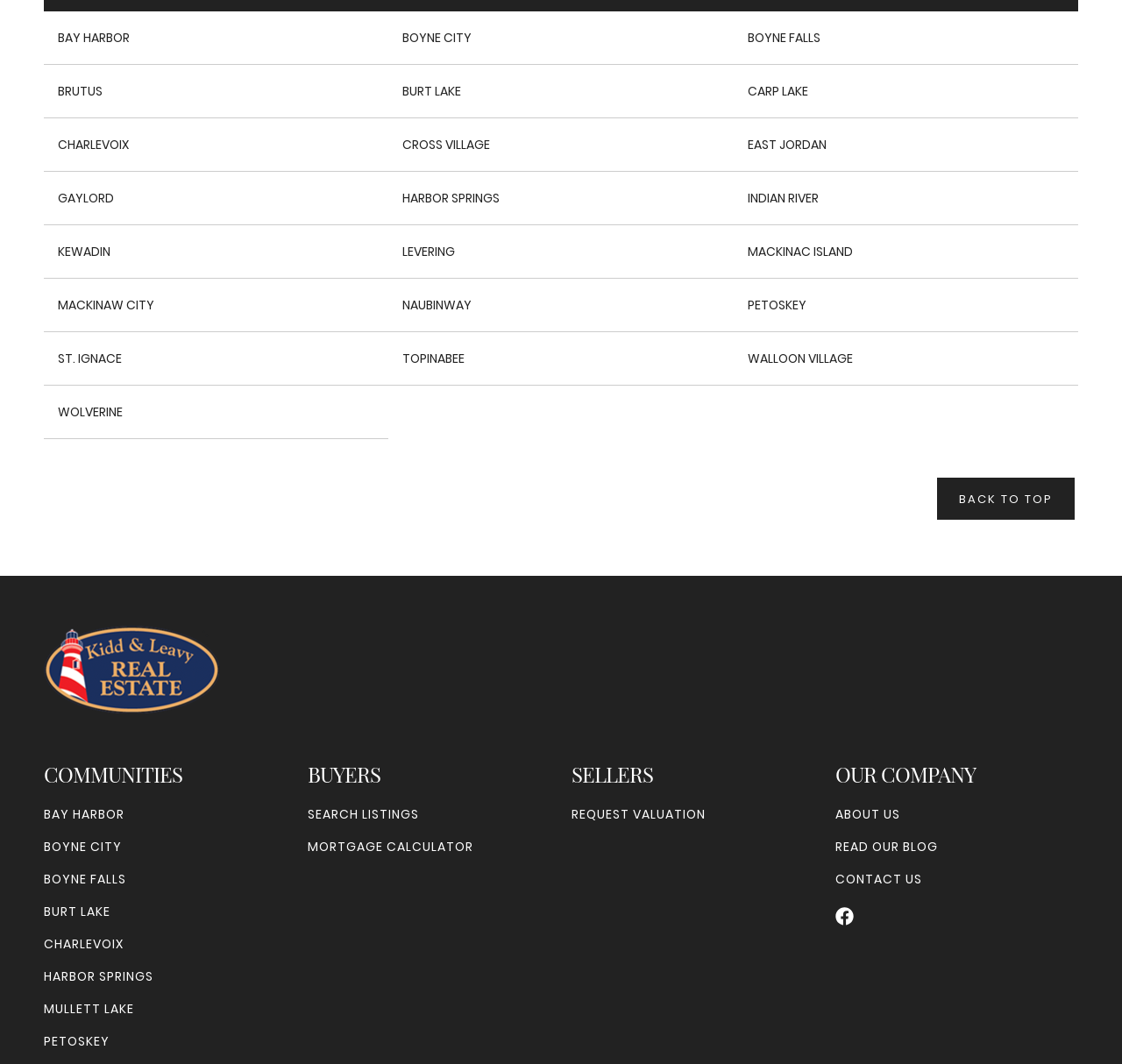Provide the bounding box coordinates of the HTML element described by the text: "Artificial intelligence". The coordinates should be in the format [left, top, right, bottom] with values between 0 and 1.

None